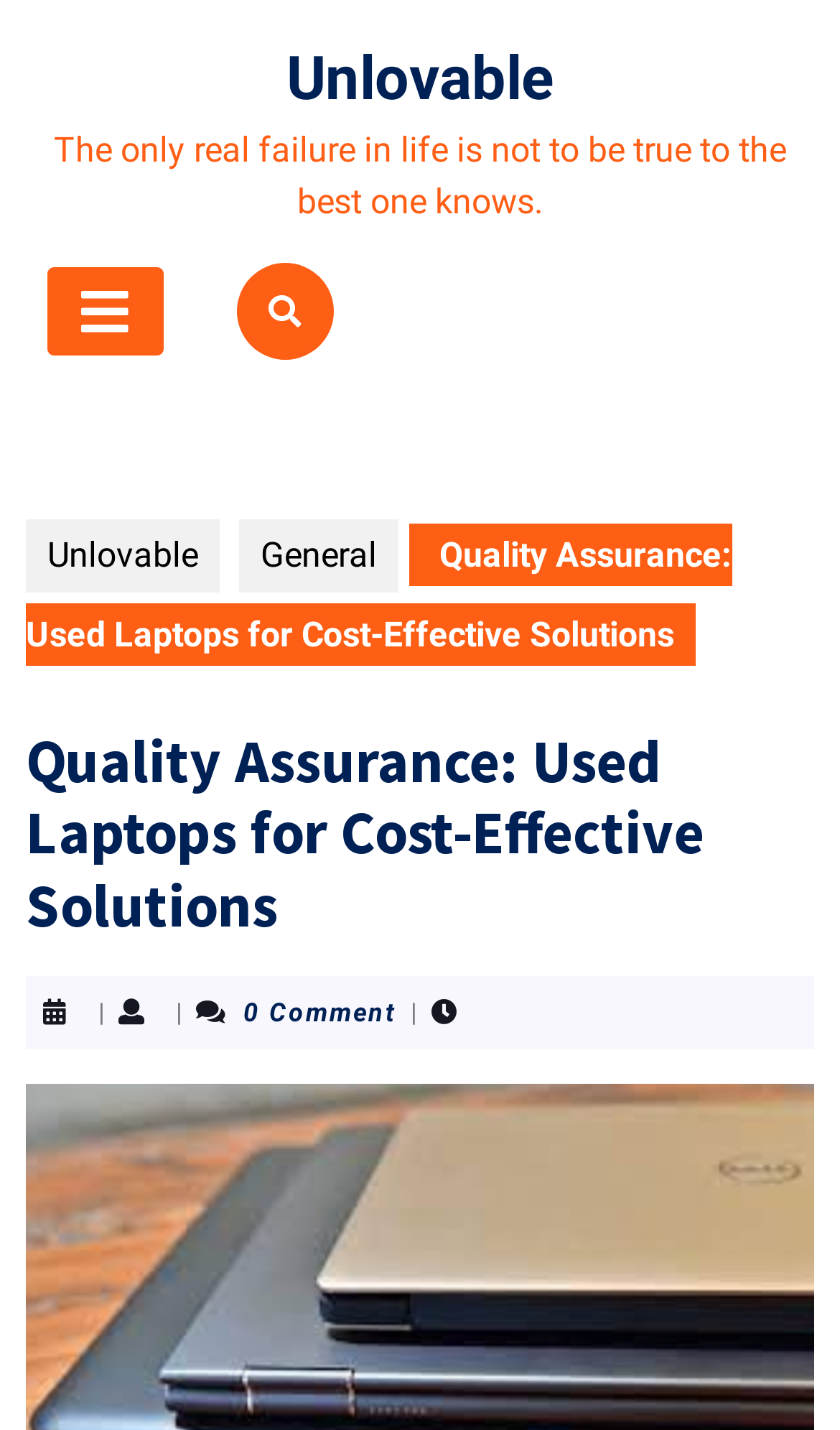Provide the bounding box coordinates of the UI element this sentence describes: "Unlovable".

[0.341, 0.03, 0.659, 0.08]